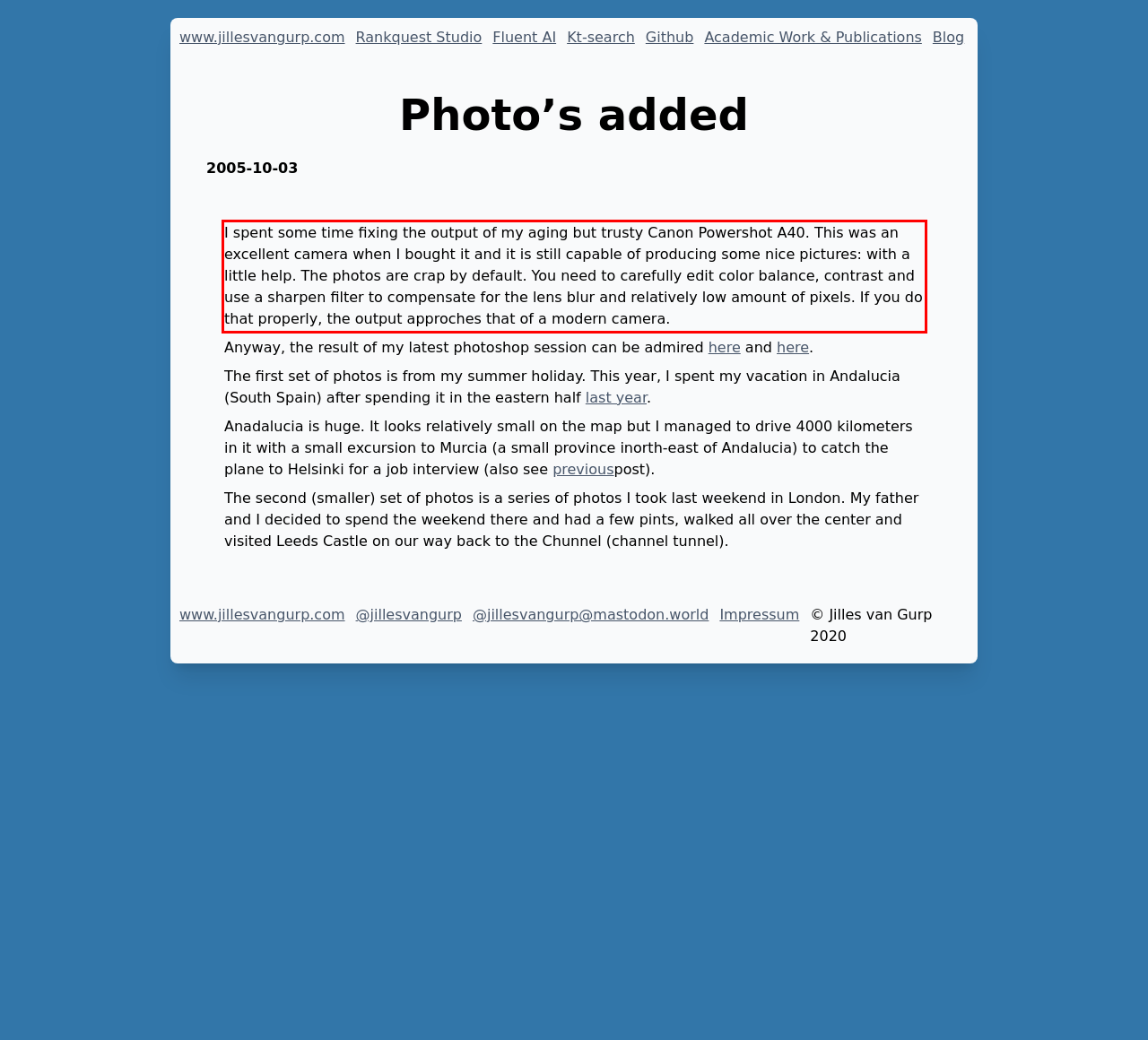Look at the screenshot of the webpage, locate the red rectangle bounding box, and generate the text content that it contains.

I spent some time fixing the output of my aging but trusty Canon Powershot A40. This was an excellent camera when I bought it and it is still capable of producing some nice pictures: with a little help. The photos are crap by default. You need to carefully edit color balance, contrast and use a sharpen filter to compensate for the lens blur and relatively low amount of pixels. If you do that properly, the output approches that of a modern camera.